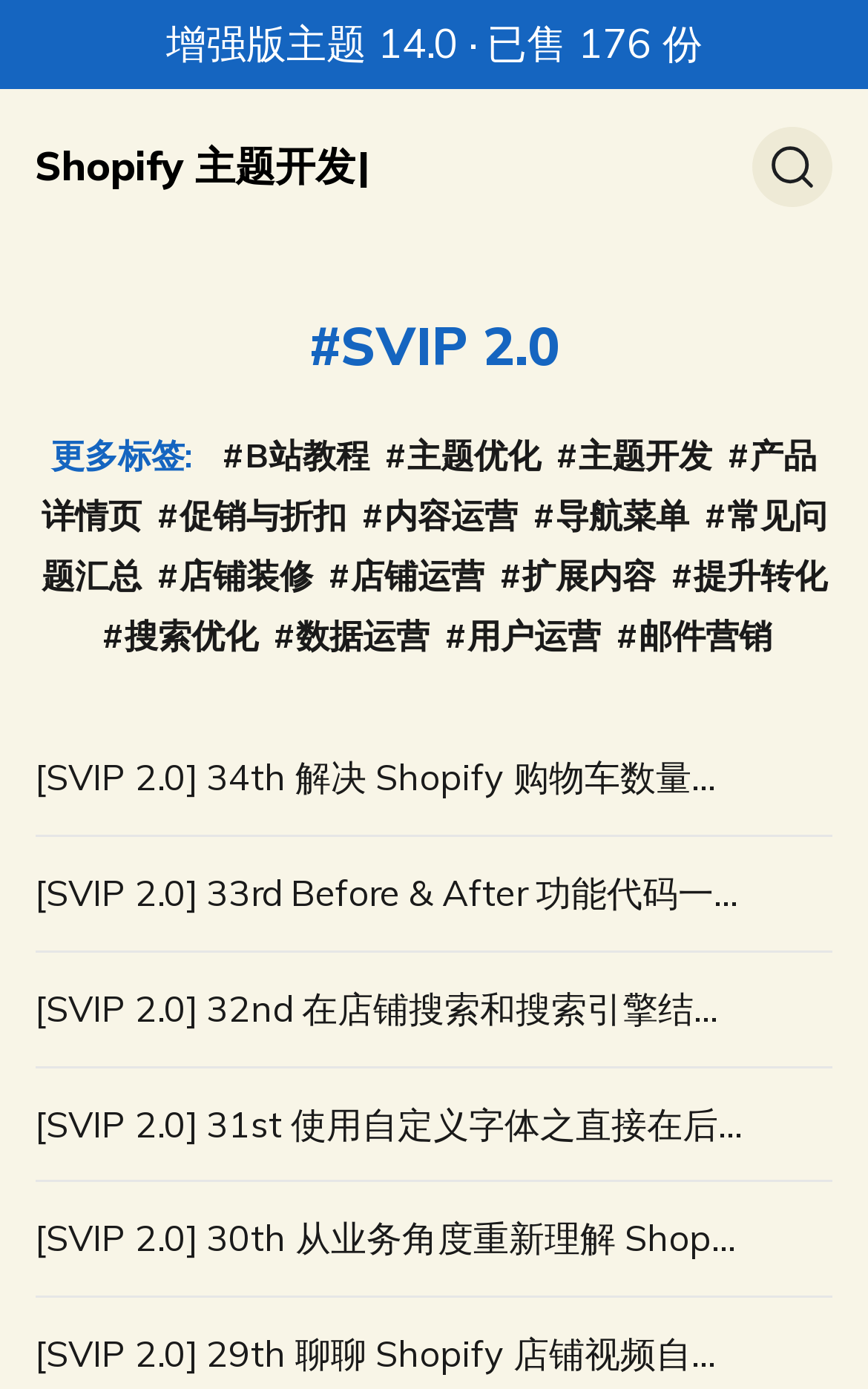Respond with a single word or phrase:
What is the purpose of the search button?

To search for specific content